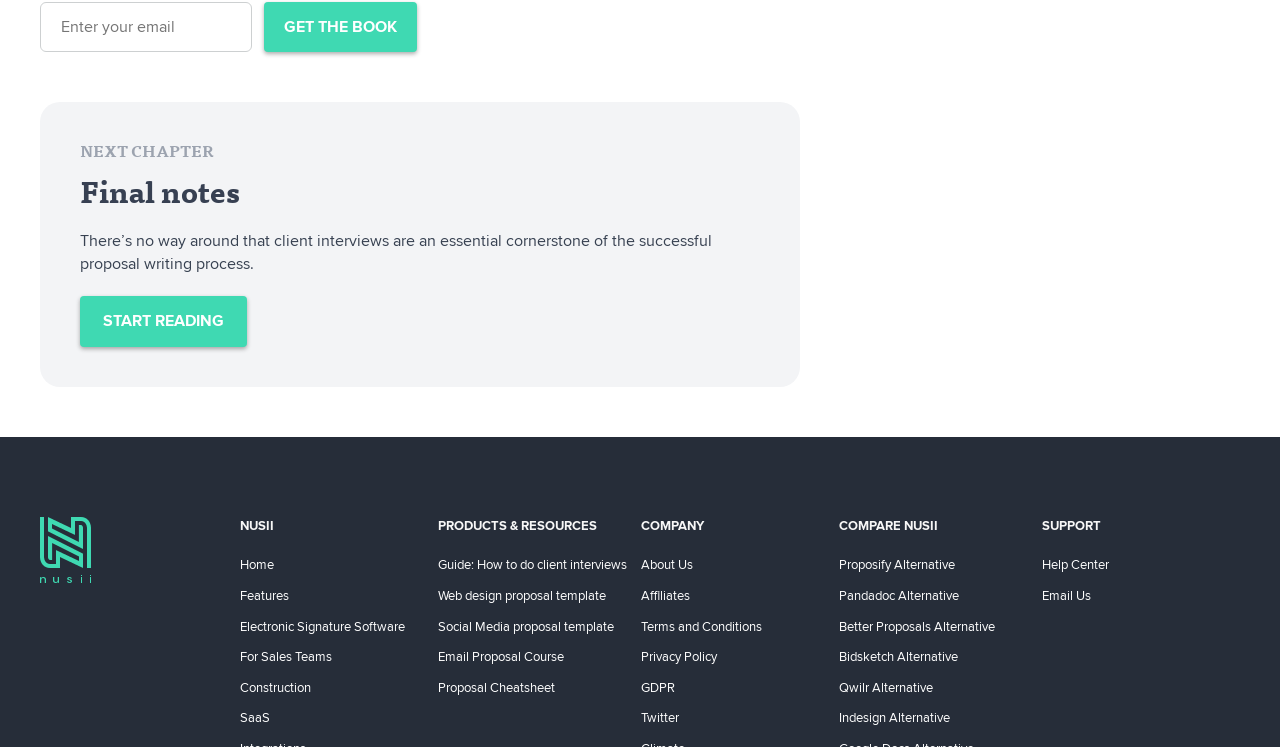Locate the bounding box coordinates of the element that should be clicked to execute the following instruction: "Start reading".

[0.062, 0.396, 0.193, 0.464]